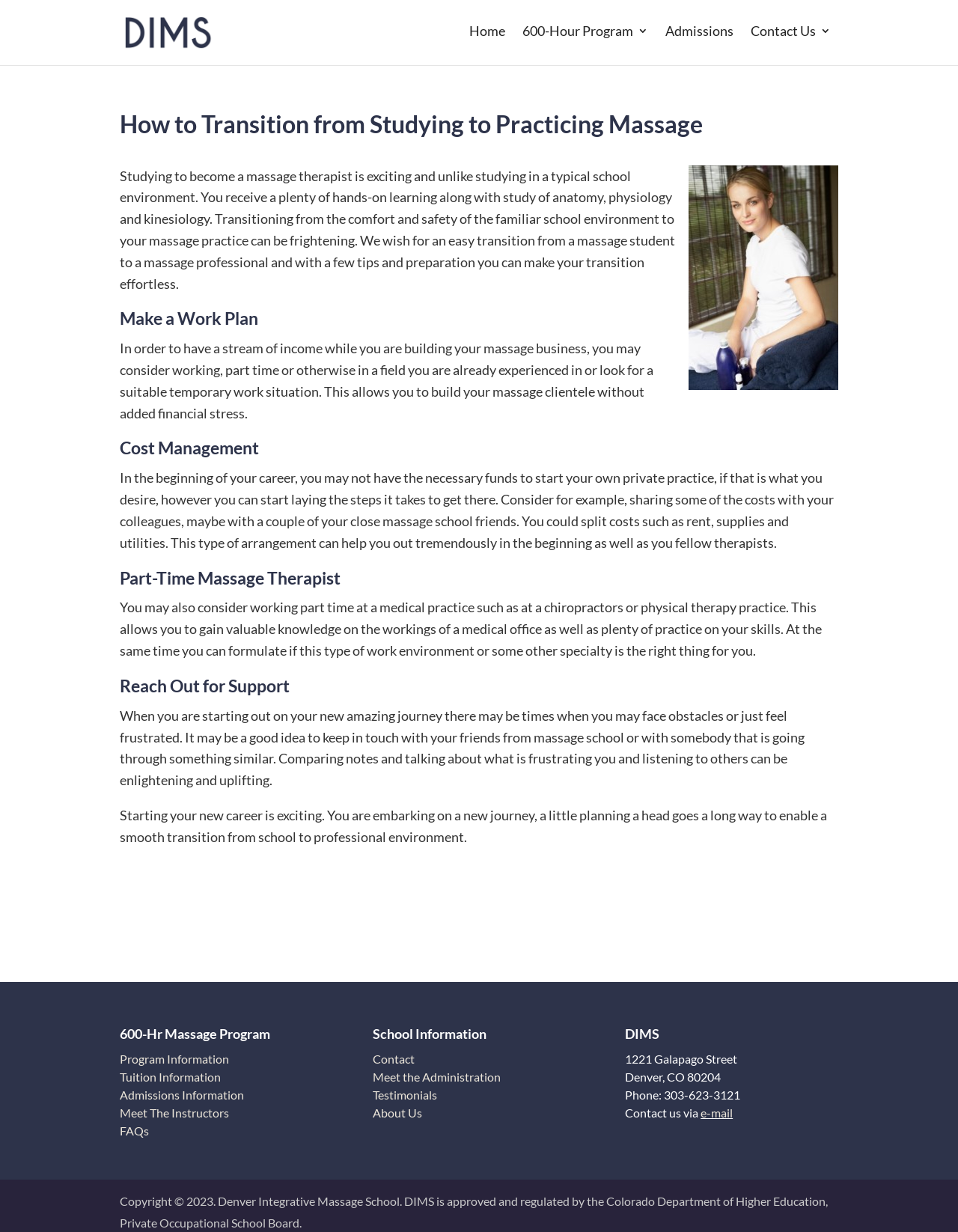Create a detailed description of the webpage's content and layout.

The webpage is about transitioning from studying to practicing massage, specifically providing guidance and tips for massage students to make a smooth transition to a professional environment. 

At the top left of the page, there is a logo of Denver Massage School (DIMs) with a link to the school's homepage. Next to it, there are several navigation links, including "Home", "600-Hour Program 3", "Admissions", and "Contact Us 3", which are aligned horizontally.

Below the navigation links, there is a main article section that occupies most of the page. The article is divided into several sections, each with a heading. The first section is an introduction to the challenges of transitioning from studying to practicing massage. 

To the right of the introduction, there is an image of a massage therapist. The following sections provide tips and advice on making a work plan, managing costs, working part-time as a massage therapist, and reaching out for support. Each section has a heading and a paragraph of text that summarizes the main points.

At the bottom of the page, there are three columns of links and information. The left column has links related to the 600-Hour Massage Program, including "Program Information", "Tuition Information", "Admissions Information", "Meet The Instructors", and "FAQs". The middle column has links related to school information, including "Contact", "Meet the Administration", "Testimonials", and "About Us". The right column has the school's address, phone number, and contact information.

Finally, at the very bottom of the page, there is a copyright notice with the school's name and a statement about its approval and regulation by the Colorado Department of Higher Education.